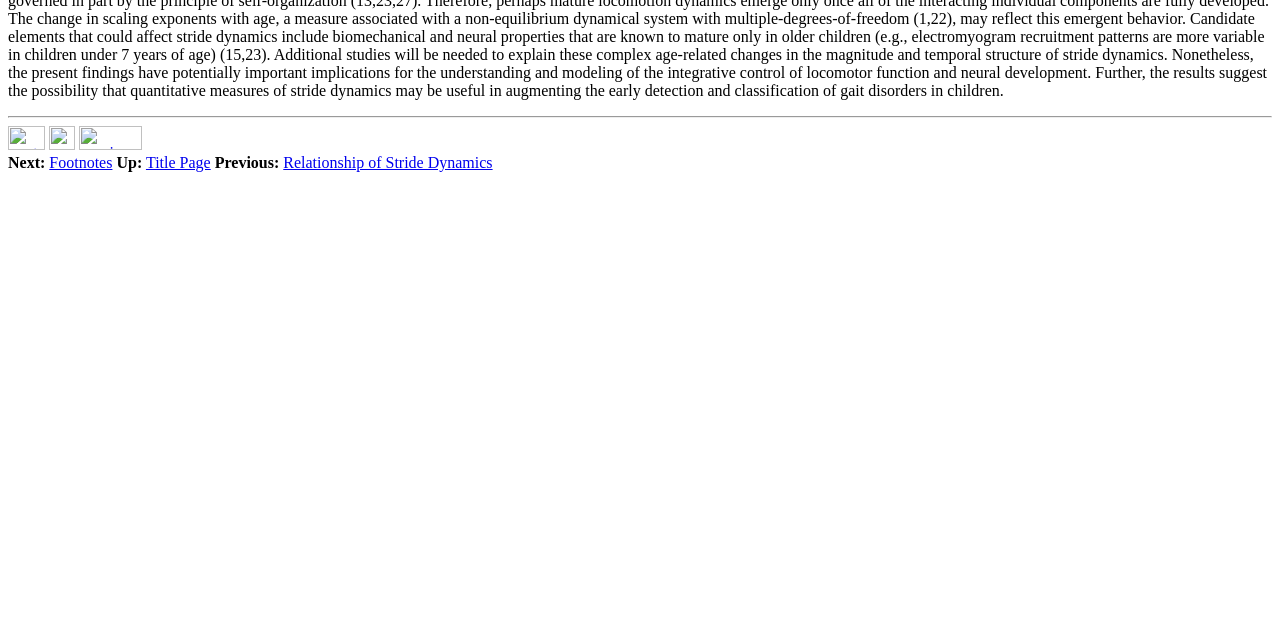Please predict the bounding box coordinates (top-left x, top-left y, bottom-right x, bottom-right y) for the UI element in the screenshot that fits the description: Footnotes

[0.039, 0.24, 0.088, 0.267]